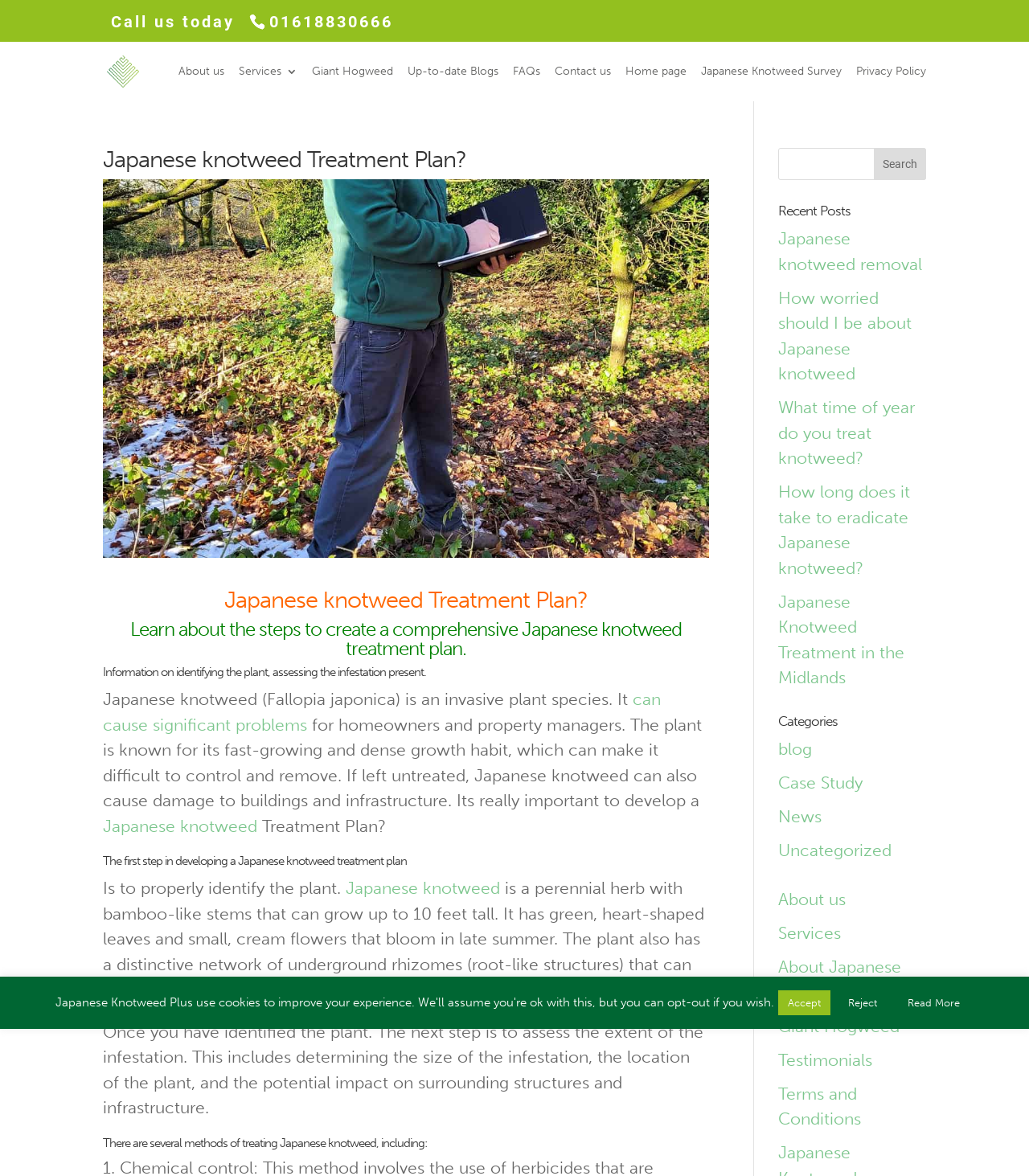Write a detailed summary of the webpage.

This webpage is about creating a comprehensive Japanese knotweed treatment plan. At the top, there is a header section with a phone number and a logo of "Japanese Knotweed Plus" accompanied by a link to the company's website. Below the header, there is a navigation menu with links to various pages, including "About us", "Services", "Giant Hogweed", "Up-to-date Blogs", "FAQs", "Contact us", "Home page", "Japanese Knotweed Survey", and "Privacy Policy".

The main content of the webpage is divided into several sections. The first section has a heading "Japanese knotweed Treatment Plan?" and provides an introduction to the importance of developing a treatment plan for Japanese knotweed. The text explains that Japanese knotweed is an invasive plant species that can cause significant problems for homeowners and property managers.

The next section has a heading "The first step in developing a Japanese knotweed treatment plan" and explains that the first step is to properly identify the plant. The text provides a detailed description of the plant's characteristics, including its bamboo-like stems, heart-shaped leaves, and small cream flowers.

The following section explains the next step, which is to assess the extent of the infestation. The text describes the importance of determining the size of the infestation, the location of the plant, and the potential impact on surrounding structures and infrastructure.

Another section lists several methods of treating Japanese knotweed. Below this section, there is a search bar with a "Search" button. On the right side of the page, there is a section with recent posts, including links to articles about Japanese knotweed removal, treatment, and eradication. There is also a section with categories, including "blog", "Case Study", "News", and "Uncategorized".

At the bottom of the page, there are more links to various pages, including "About us", "Services", "About Japanese Knotweed", "Giant Hogweed", "Testimonials", and "Terms and Conditions". There are also two buttons, "Accept" and "Reject", and a link to "Read More".